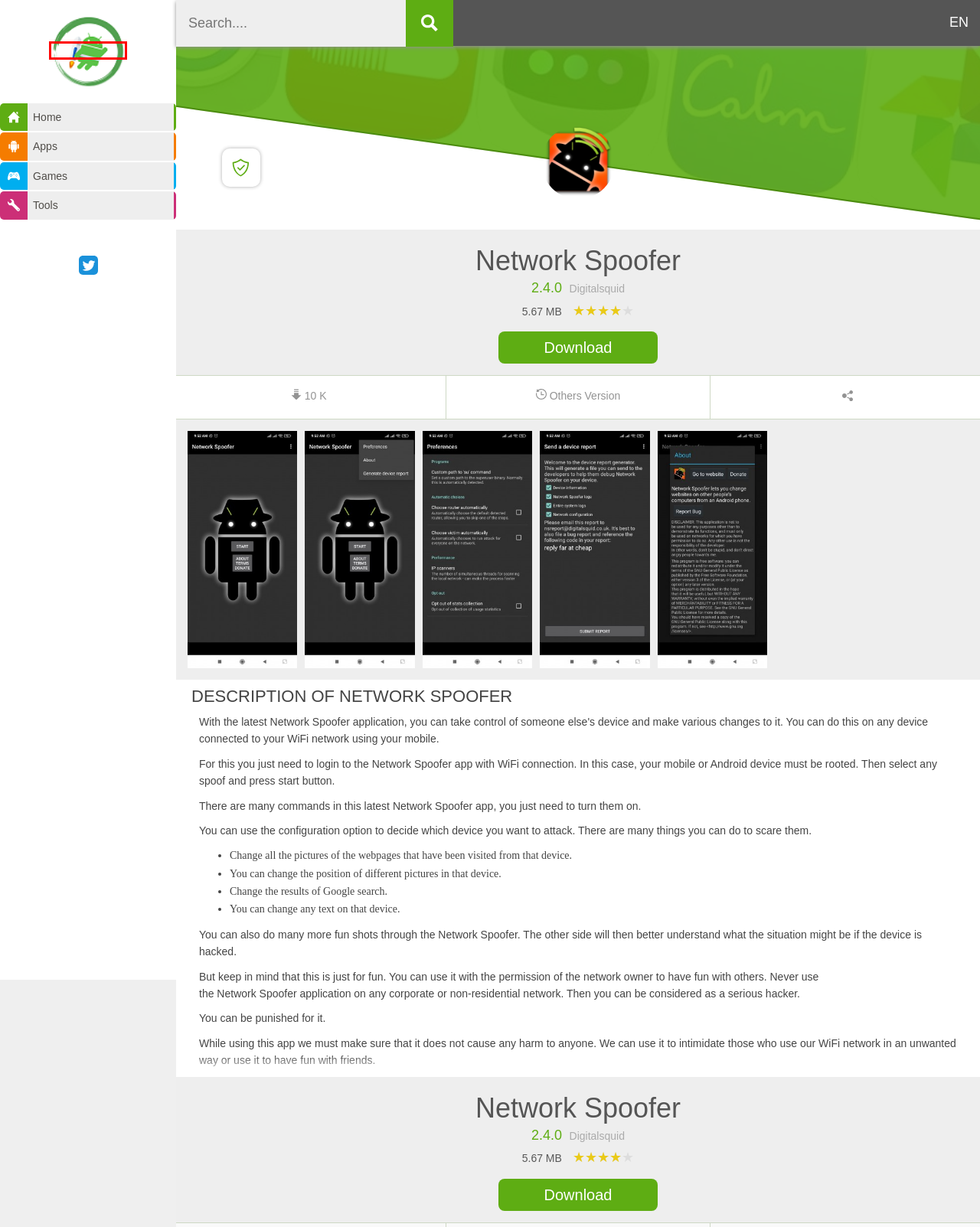You are given a webpage screenshot where a red bounding box highlights an element. Determine the most fitting webpage description for the new page that loads after clicking the element within the red bounding box. Here are the candidates:
A. You Are Downloading Network Spoofer v2.4.0 APK - AppsGag
B. DMCA
C. Download Apps for Android Device - AppsGag
D. Contact Us
E. Download Tools for Android Device - AppsGag
F. Download Games for Android Device - AppsGag
G. Network Spoofer APK Old Version Download for Android
H. Download Free Apps and Games for Android - AppsGag

H